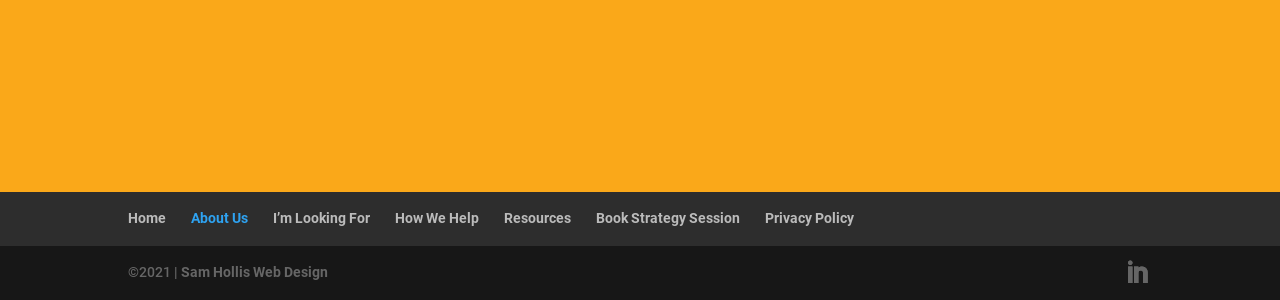What is the name of the web design company?
Relying on the image, give a concise answer in one word or a brief phrase.

Sam Hollis Web Design